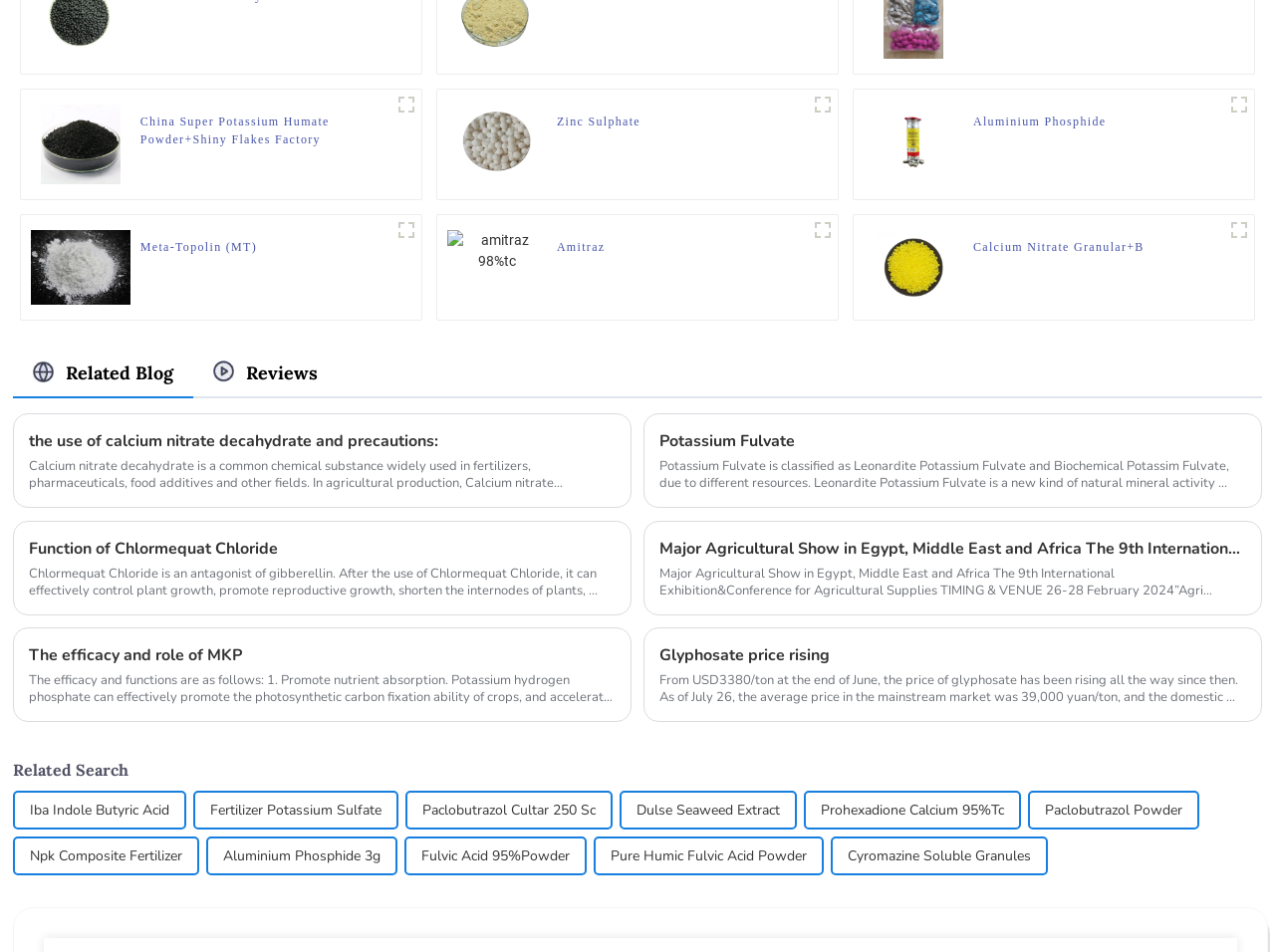Given the element description "Function of Chlormequat Chloride", identify the bounding box of the corresponding UI element.

[0.022, 0.563, 0.483, 0.589]